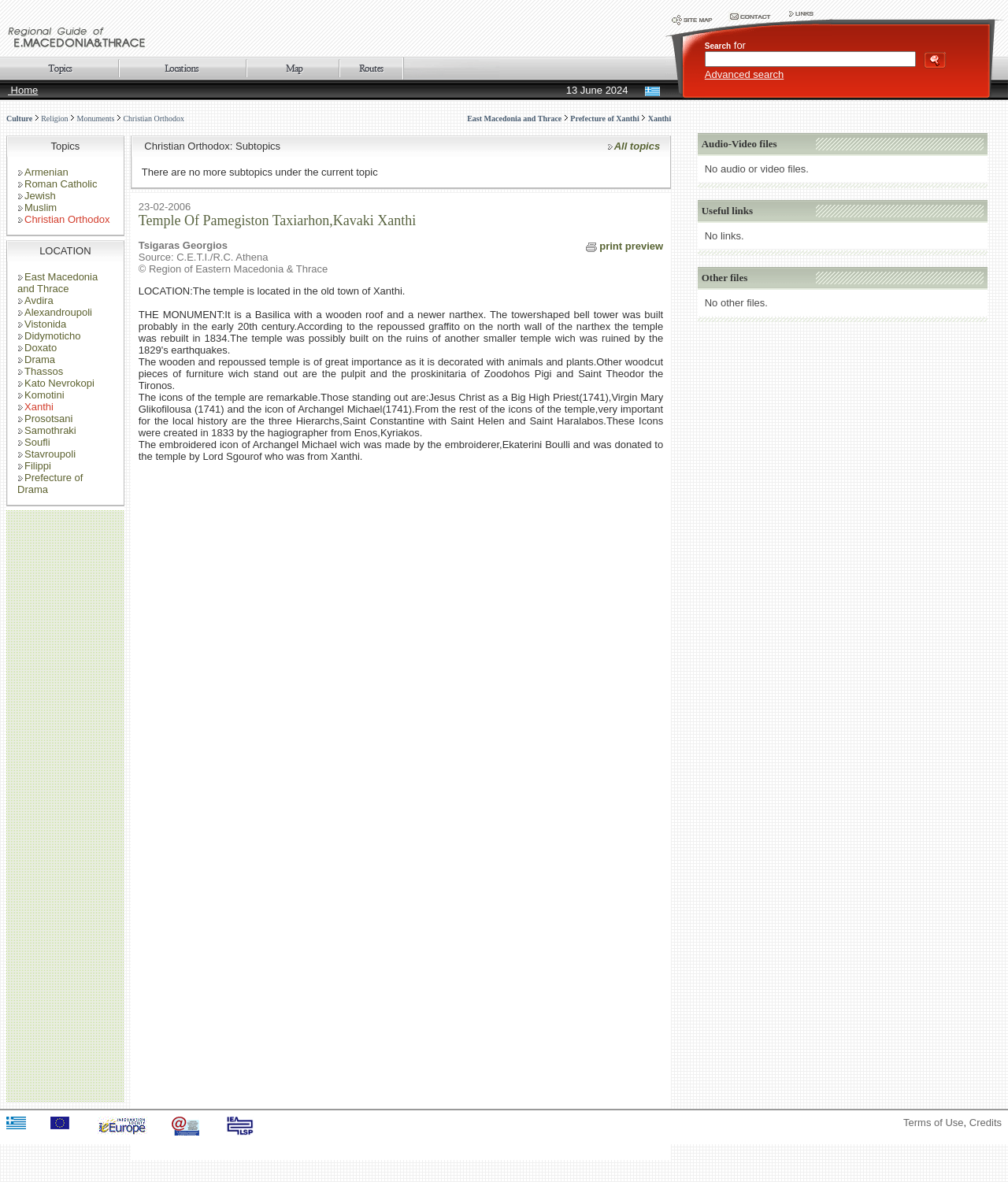Please indicate the bounding box coordinates of the element's region to be clicked to achieve the instruction: "Read India news". Provide the coordinates as four float numbers between 0 and 1, i.e., [left, top, right, bottom].

None